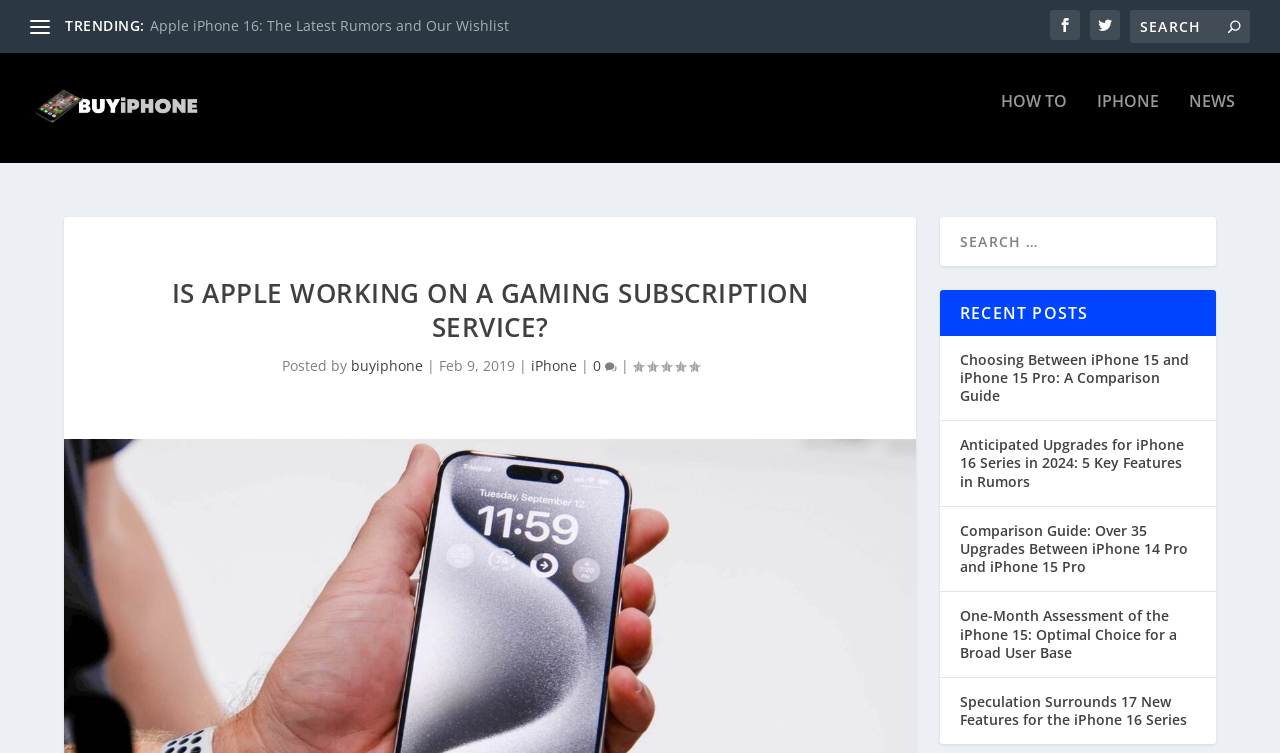Identify the bounding box coordinates of the area that should be clicked in order to complete the given instruction: "Check recent posts". The bounding box coordinates should be four float numbers between 0 and 1, i.e., [left, top, right, bottom].

[0.734, 0.367, 0.95, 0.428]